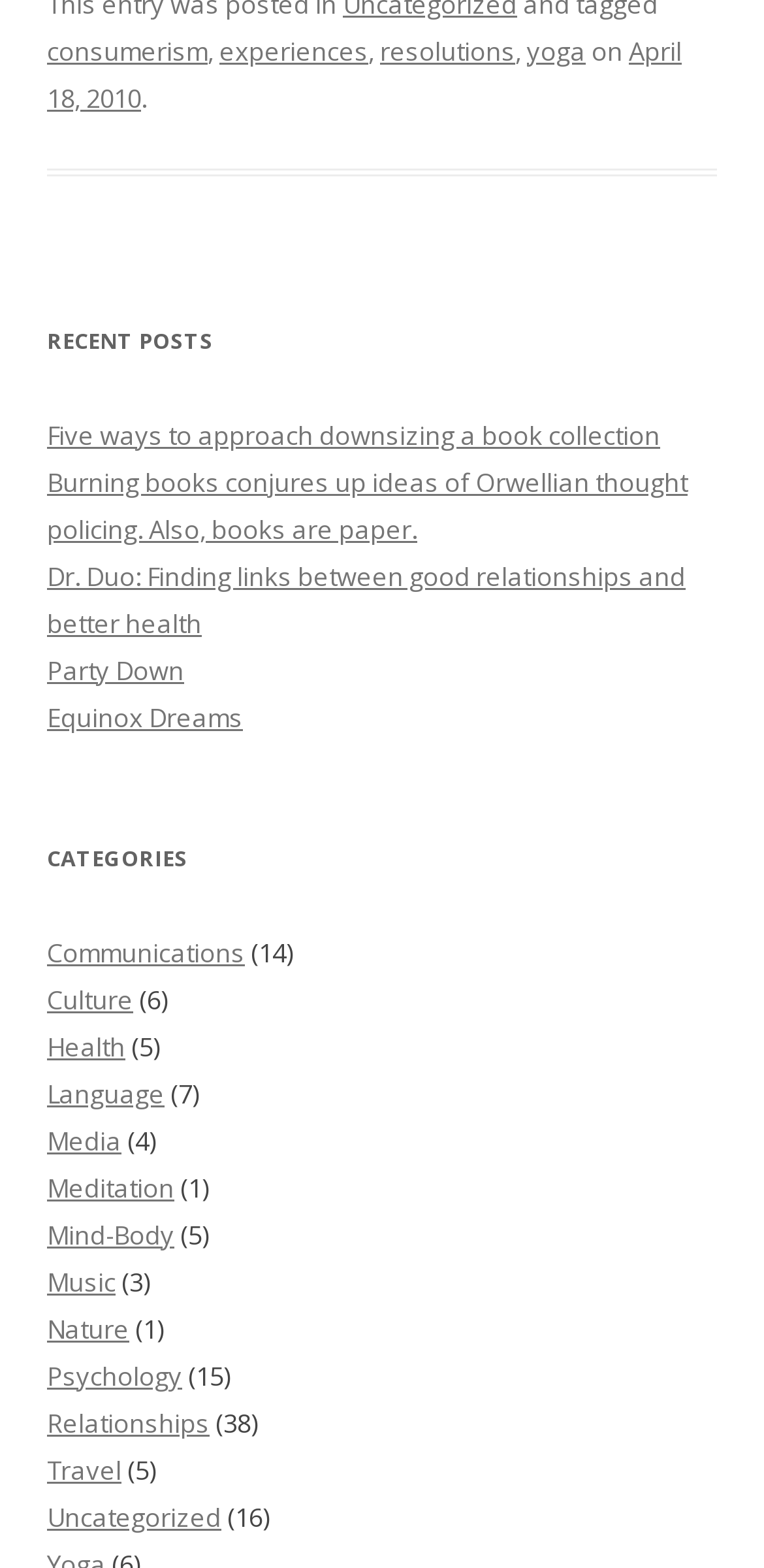Using the information in the image, could you please answer the following question in detail:
What is the date of the latest post?

I looked at the links under the 'RECENT POSTS' heading and found the link 'April 18, 2010', which is likely the date of the latest post.